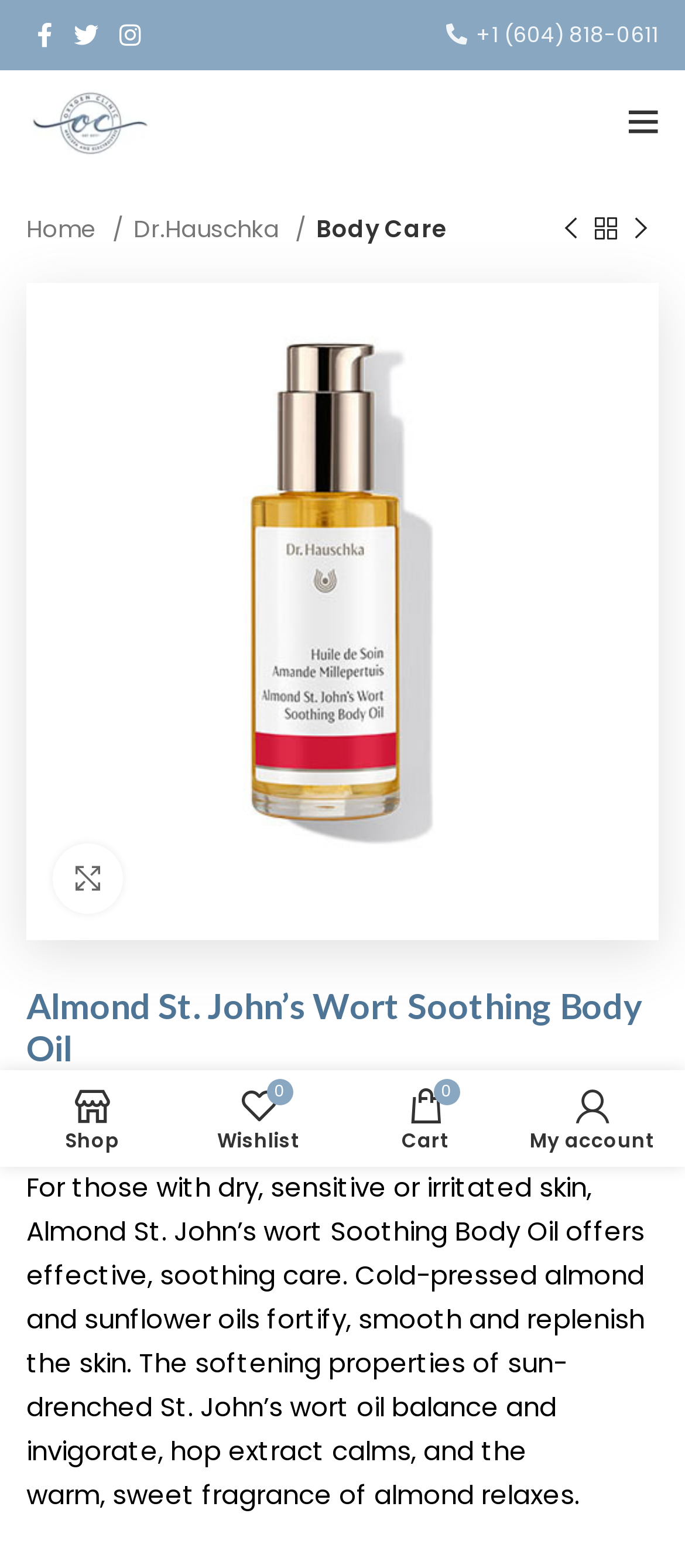What is the social media platform with the link?
Please ensure your answer to the question is detailed and covers all necessary aspects.

I found the answer by looking at the link element with the text 'Facebook social link' which is located at the top of the page.